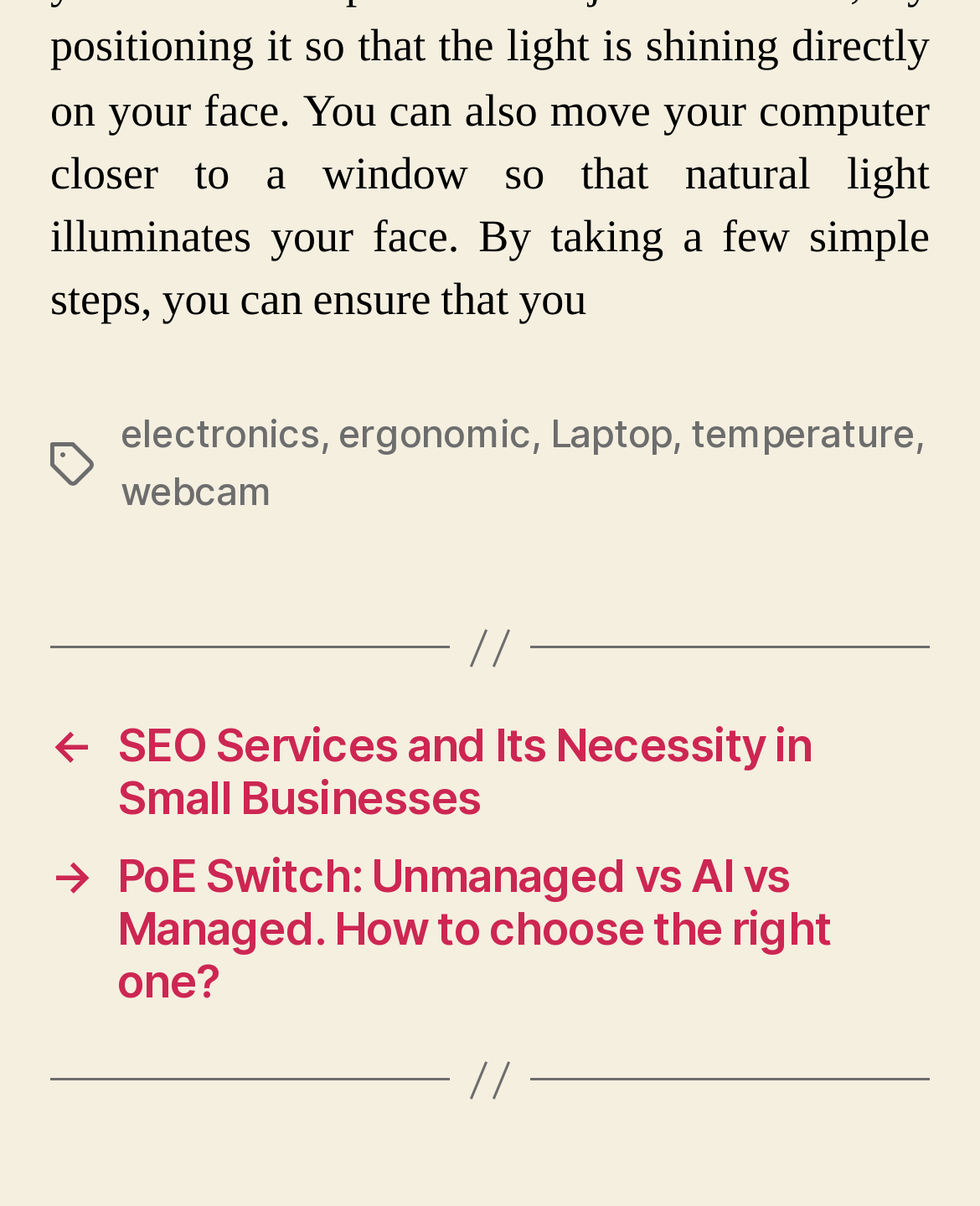Identify the bounding box of the HTML element described as: "electronics".

[0.123, 0.34, 0.326, 0.38]